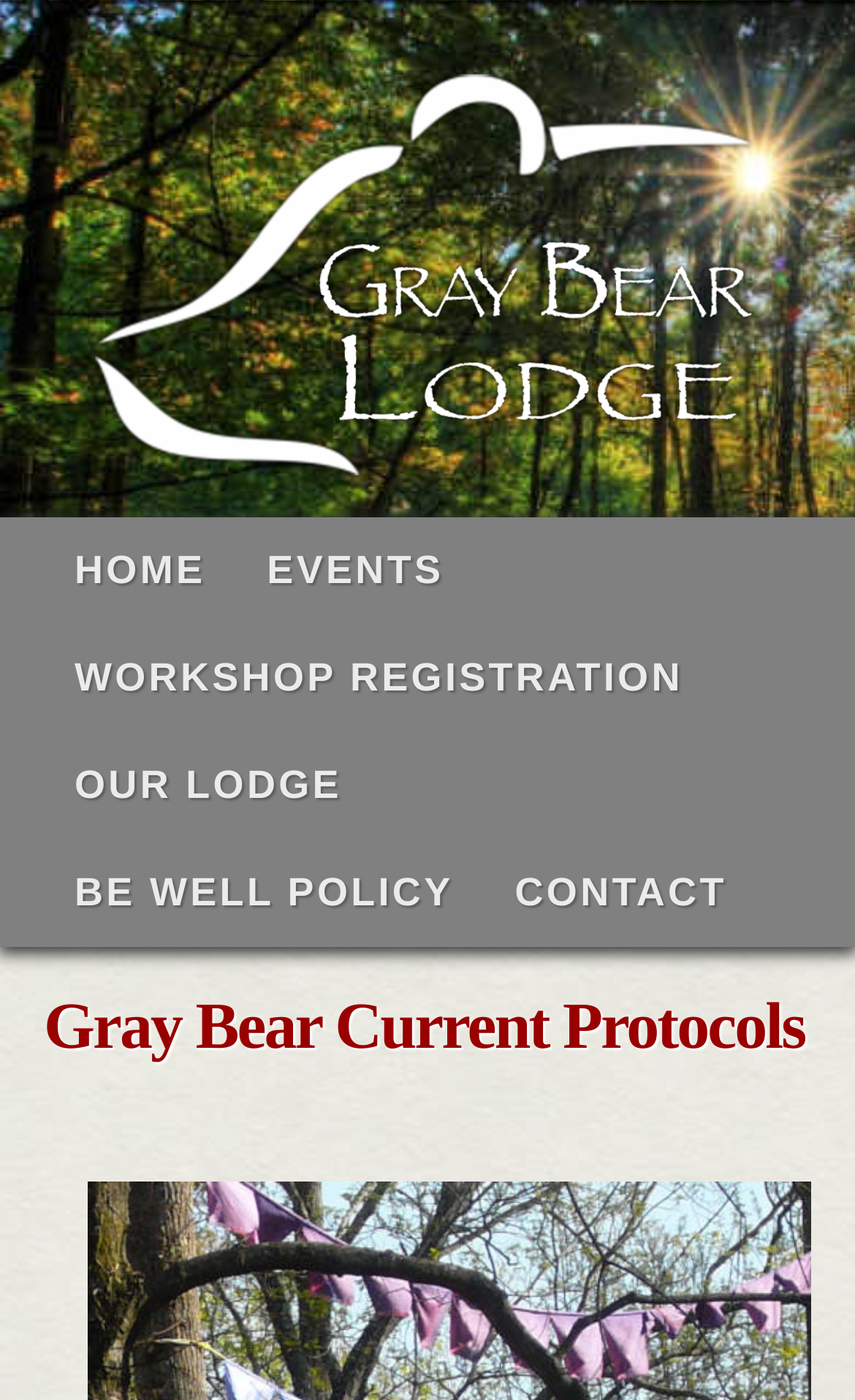How many elements are in the top navigation bar and the section below?
Based on the image, give a one-word or short phrase answer.

6